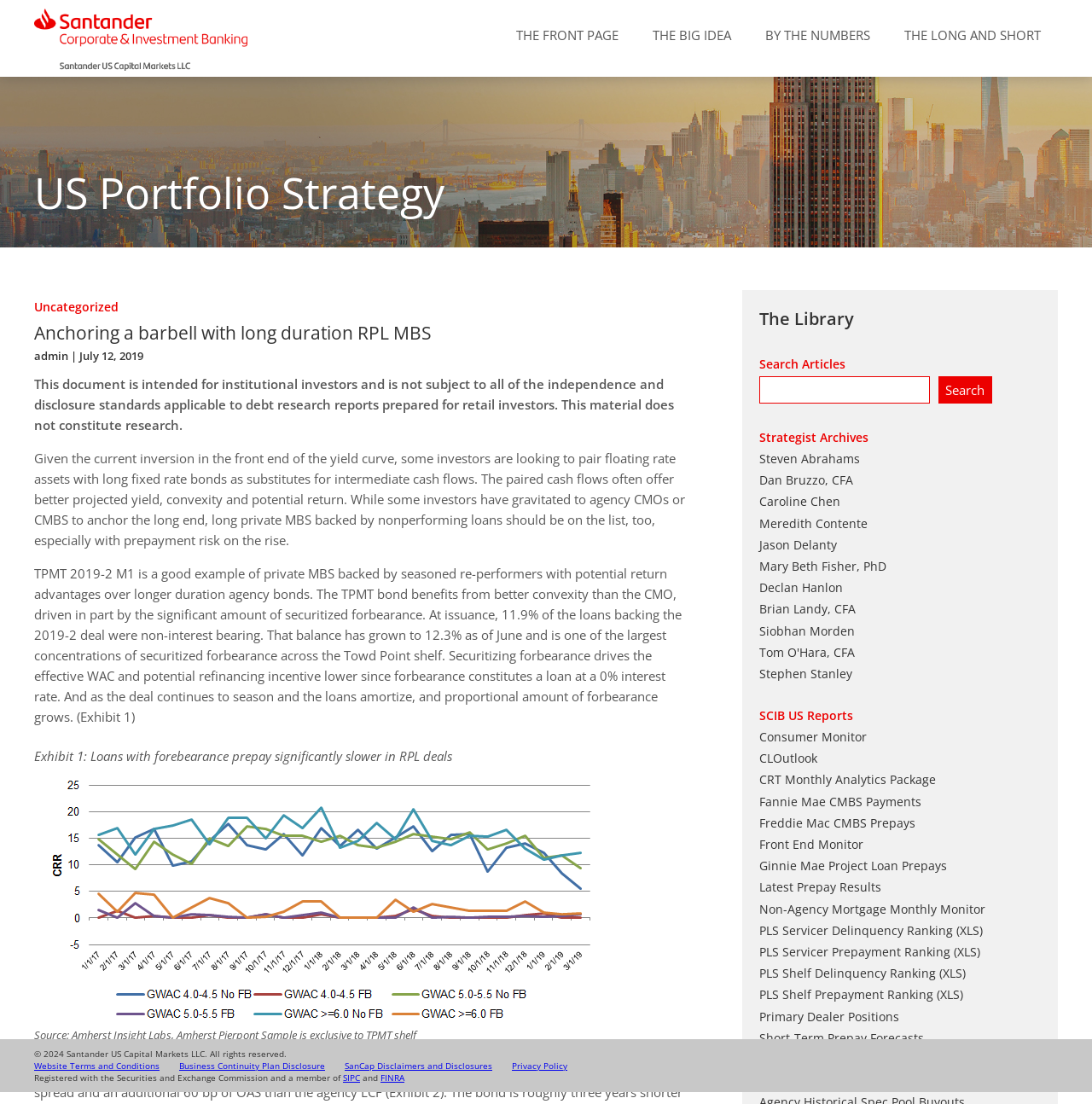Please find and provide the title of the webpage.

US Portfolio Strategy